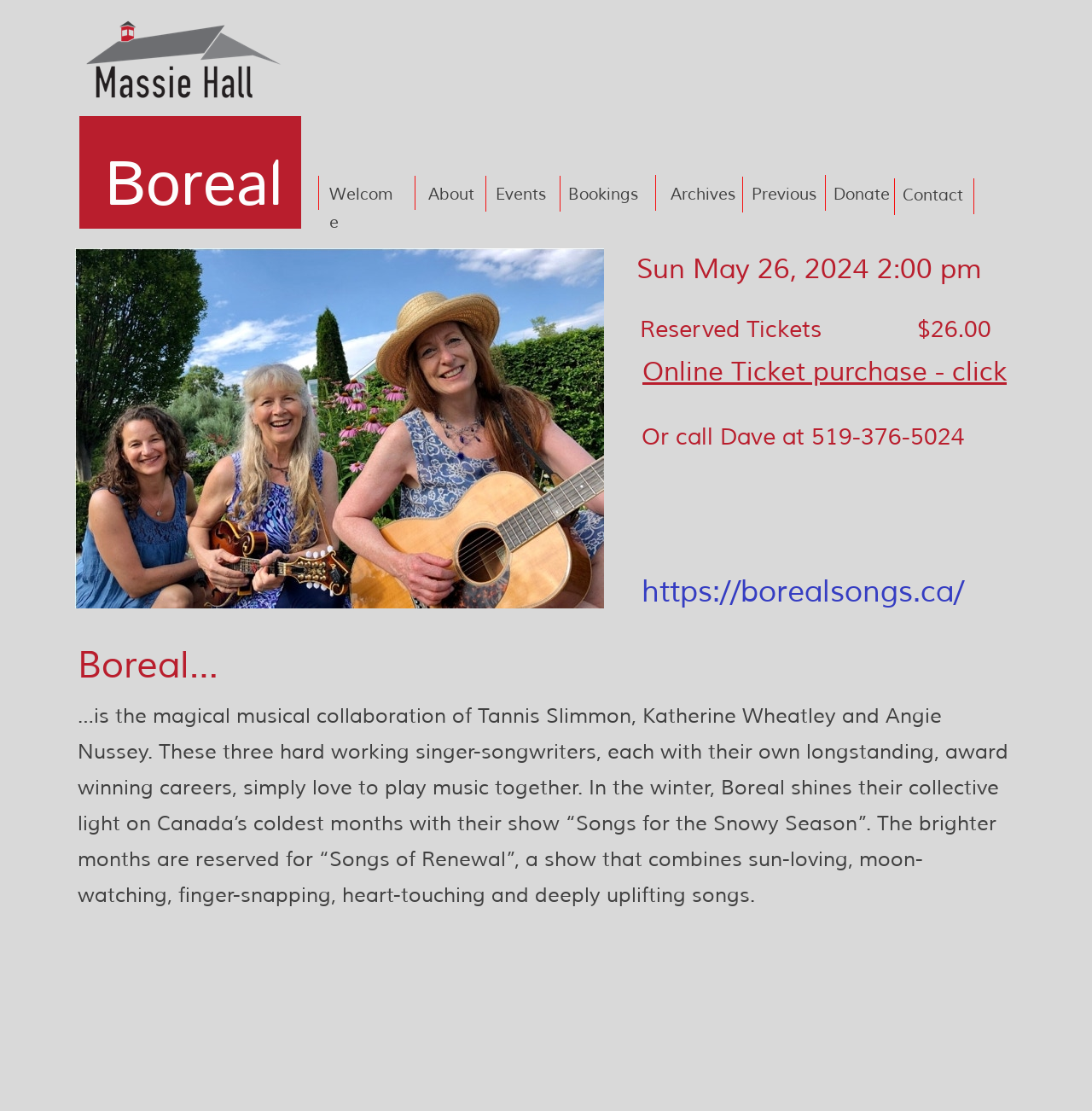Specify the bounding box coordinates of the region I need to click to perform the following instruction: "Click on About". The coordinates must be four float numbers in the range of 0 to 1, i.e., [left, top, right, bottom].

[0.392, 0.166, 0.434, 0.184]